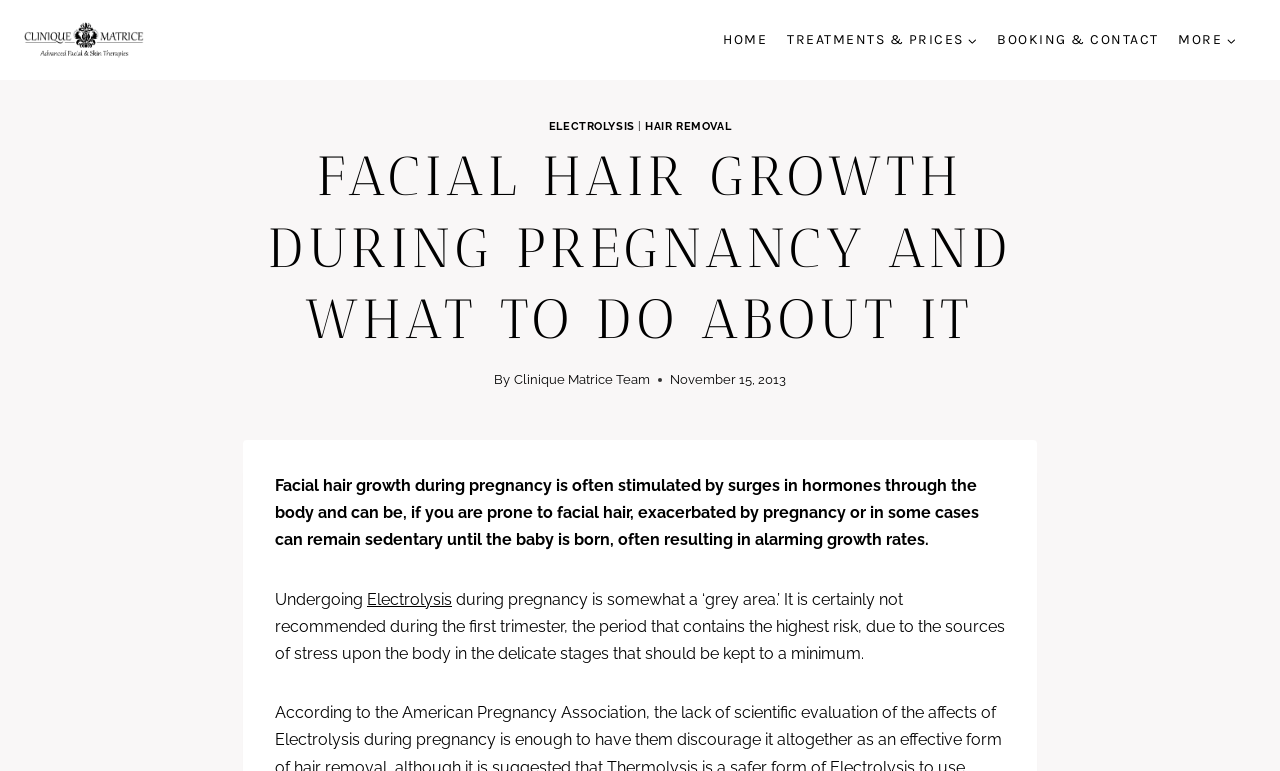Please specify the coordinates of the bounding box for the element that should be clicked to carry out this instruction: "Click the 'HOME' link". The coordinates must be four float numbers between 0 and 1, formatted as [left, top, right, bottom].

[0.558, 0.026, 0.607, 0.078]